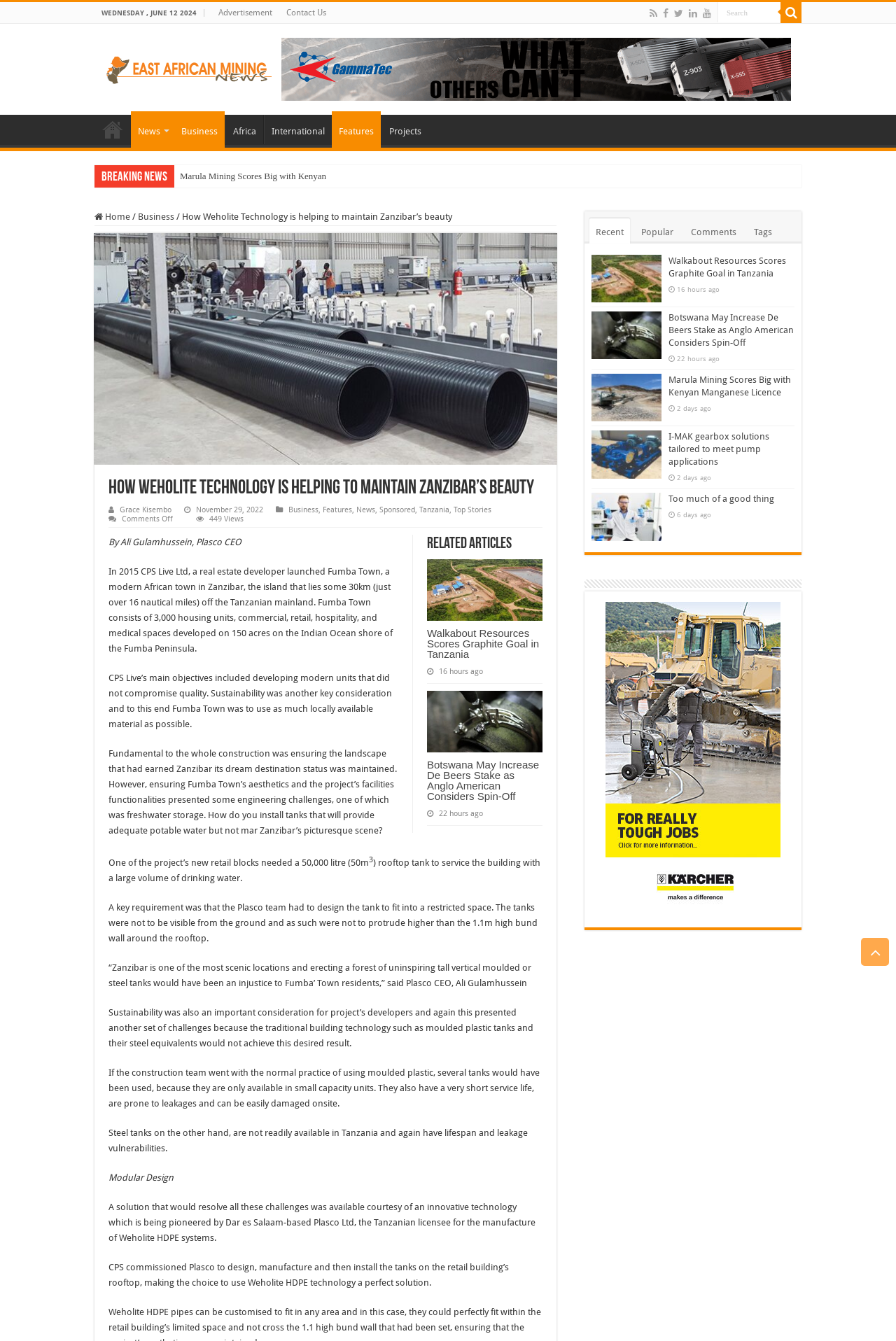Identify the bounding box of the UI element described as follows: "Contact Us". Provide the coordinates as four float numbers in the range of 0 to 1 [left, top, right, bottom].

[0.312, 0.002, 0.372, 0.017]